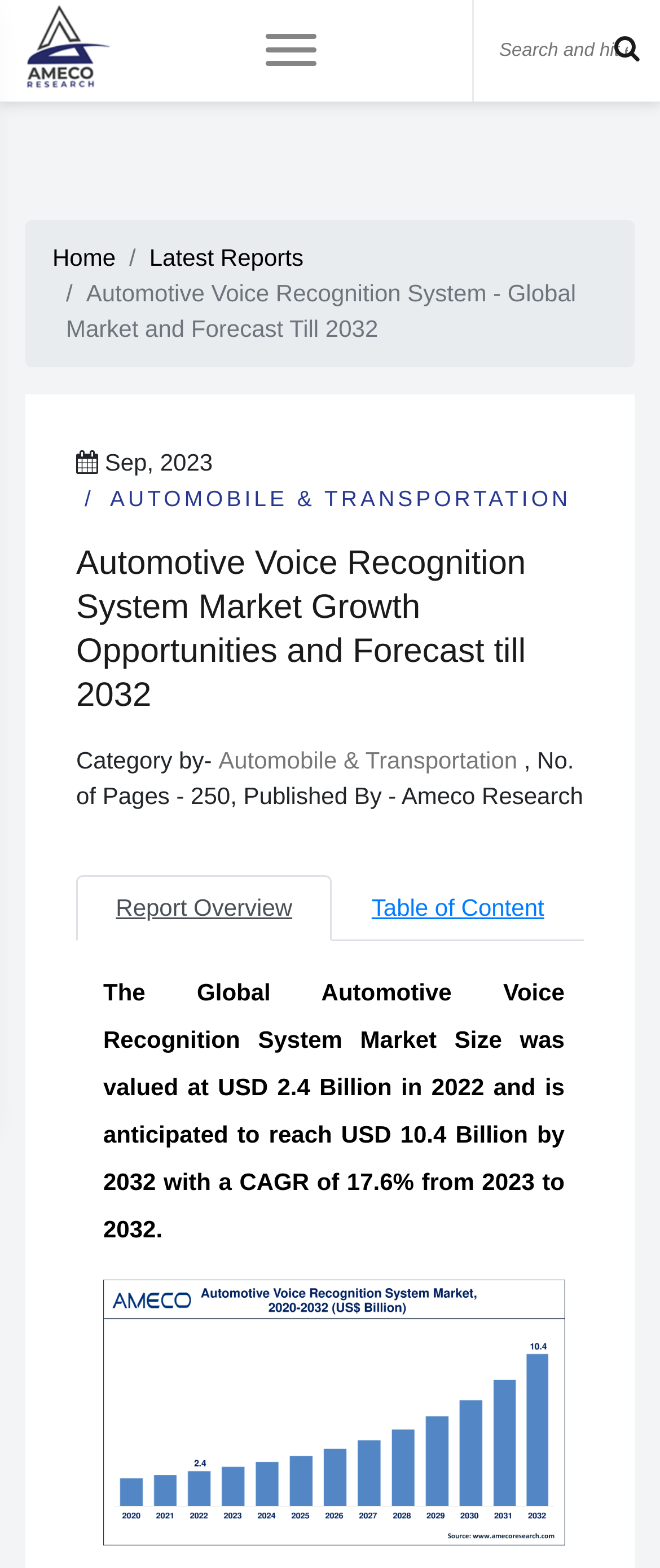Using the information shown in the image, answer the question with as much detail as possible: What is the current selected tab?

The answer can be found in the tablist element which has a selected tab 'Report Overview' with the attribute 'selected: True'.